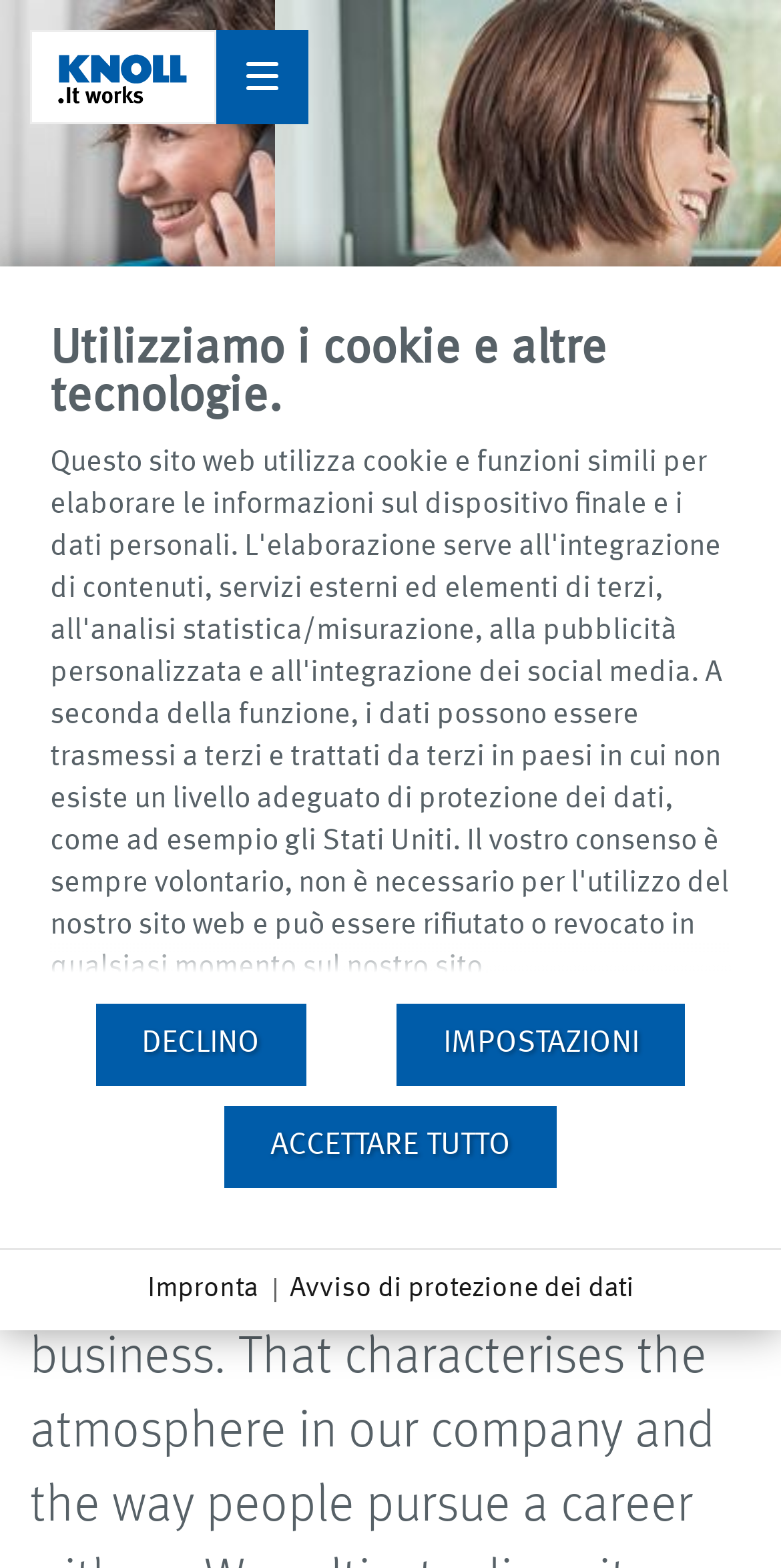How many tabs are available?
Analyze the image and deliver a detailed answer to the question.

I counted the number of buttons in the tablist element, which are labeled as '• 1', '• 2', '• 3', and '• 4'. Although buttons '• 2', '• 3', and '• 4' are hidden, they are still part of the tablist.